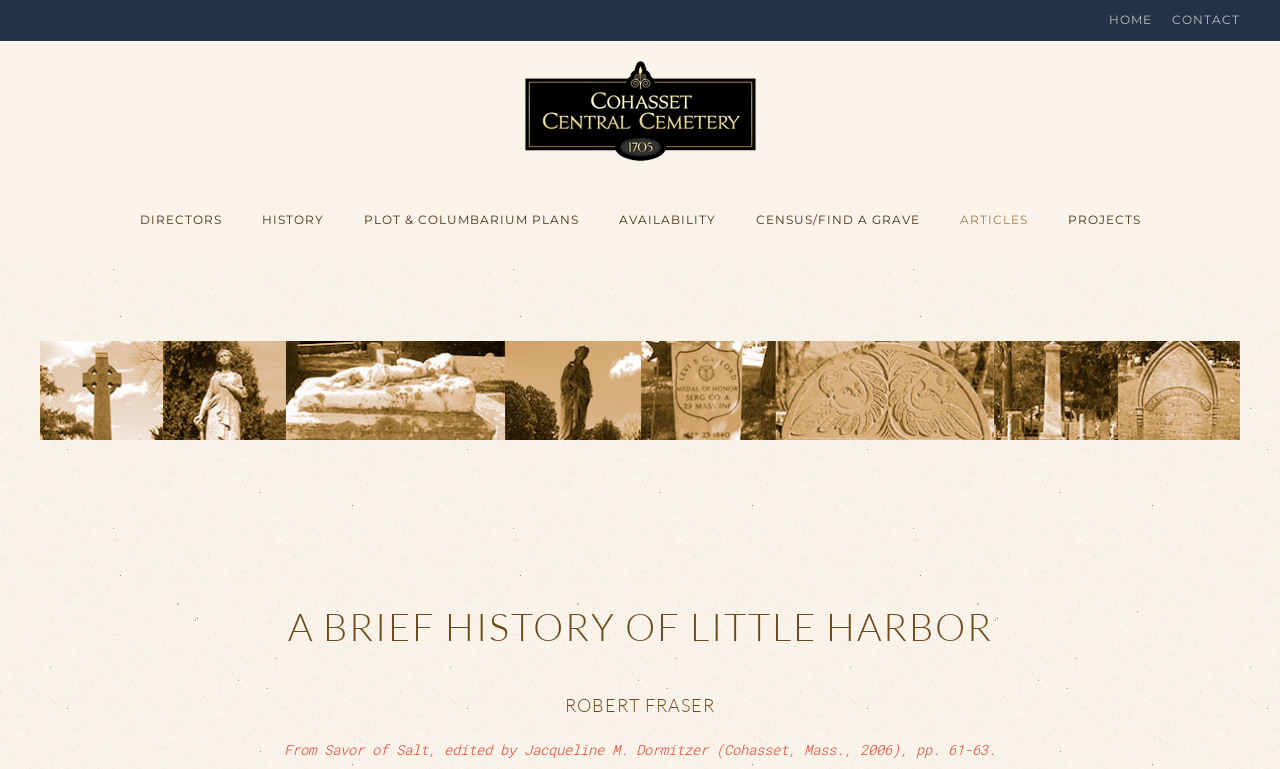Find the bounding box coordinates corresponding to the UI element with the description: "Census/Find a Grave". The coordinates should be formatted as [left, top, right, bottom], with values as floats between 0 and 1.

[0.59, 0.235, 0.718, 0.339]